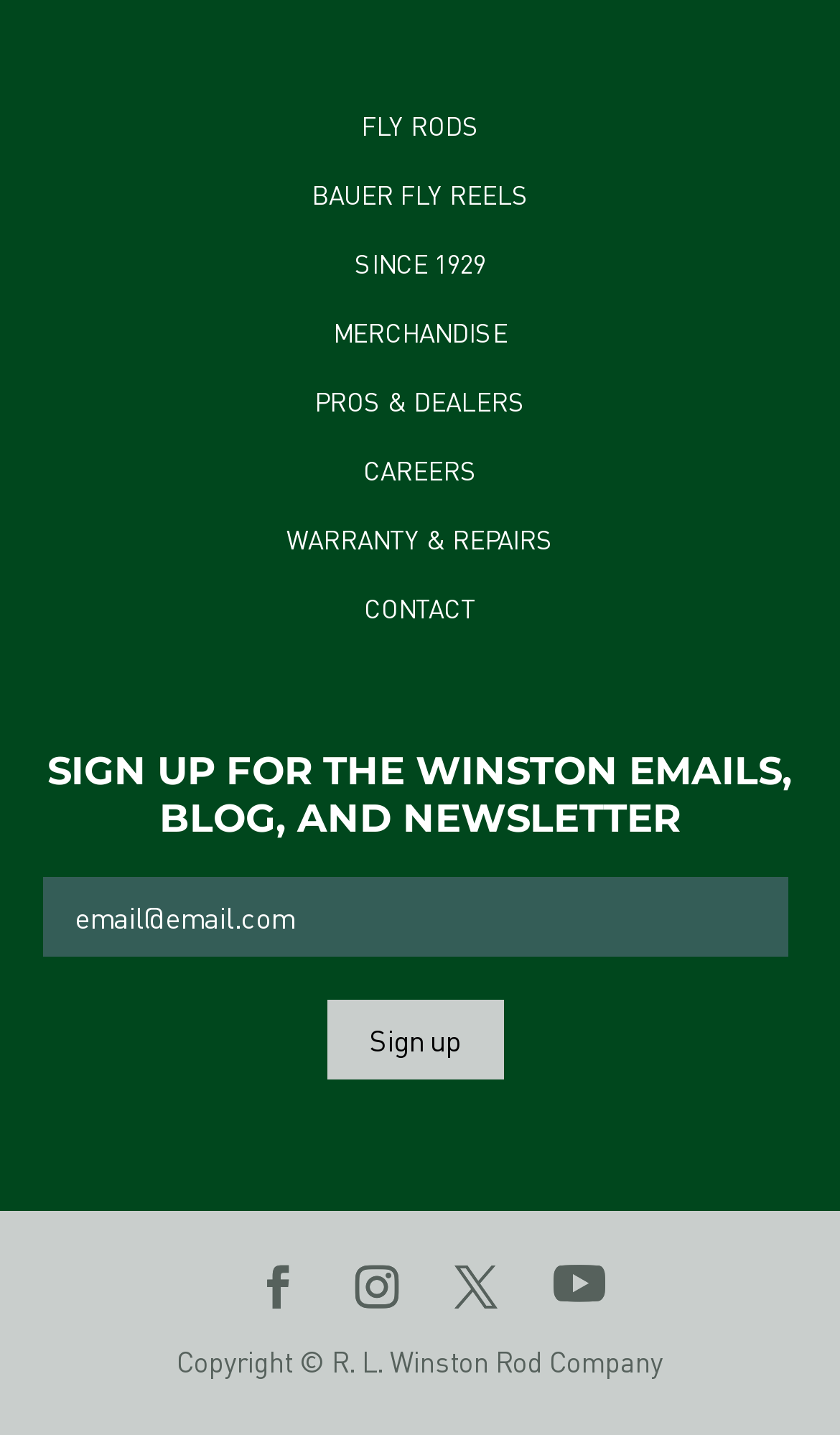Determine the coordinates of the bounding box that should be clicked to complete the instruction: "Sign up for the newsletter". The coordinates should be represented by four float numbers between 0 and 1: [left, top, right, bottom].

[0.388, 0.697, 0.599, 0.752]